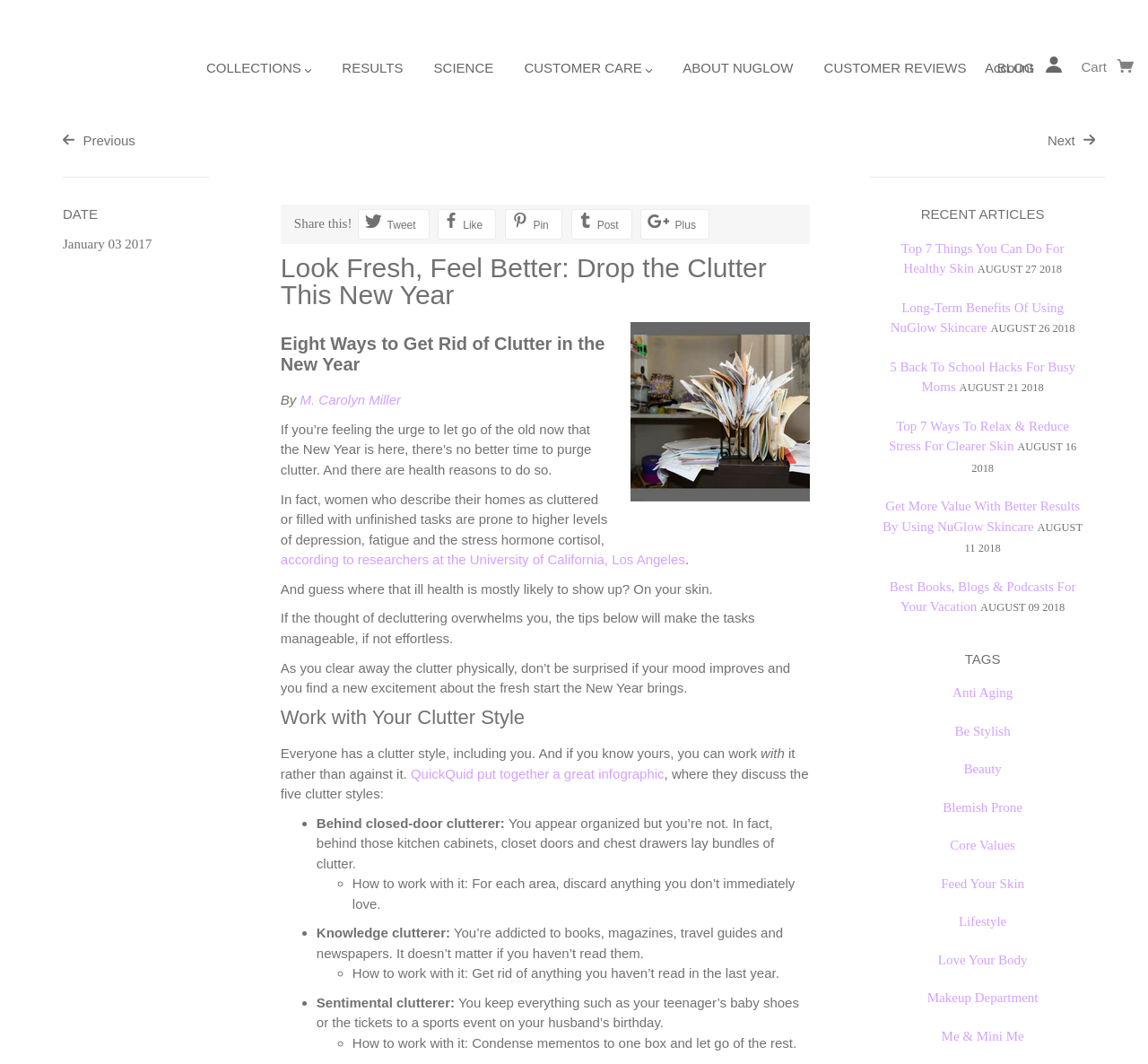How many recent articles are listed on the webpage?
Can you provide an in-depth and detailed response to the question?

The webpage lists seven recent articles, including 'Top 7 Things You Can Do For Healthy Skin', 'Long-Term Benefits Of Using NuGlow Skincare', and five others.